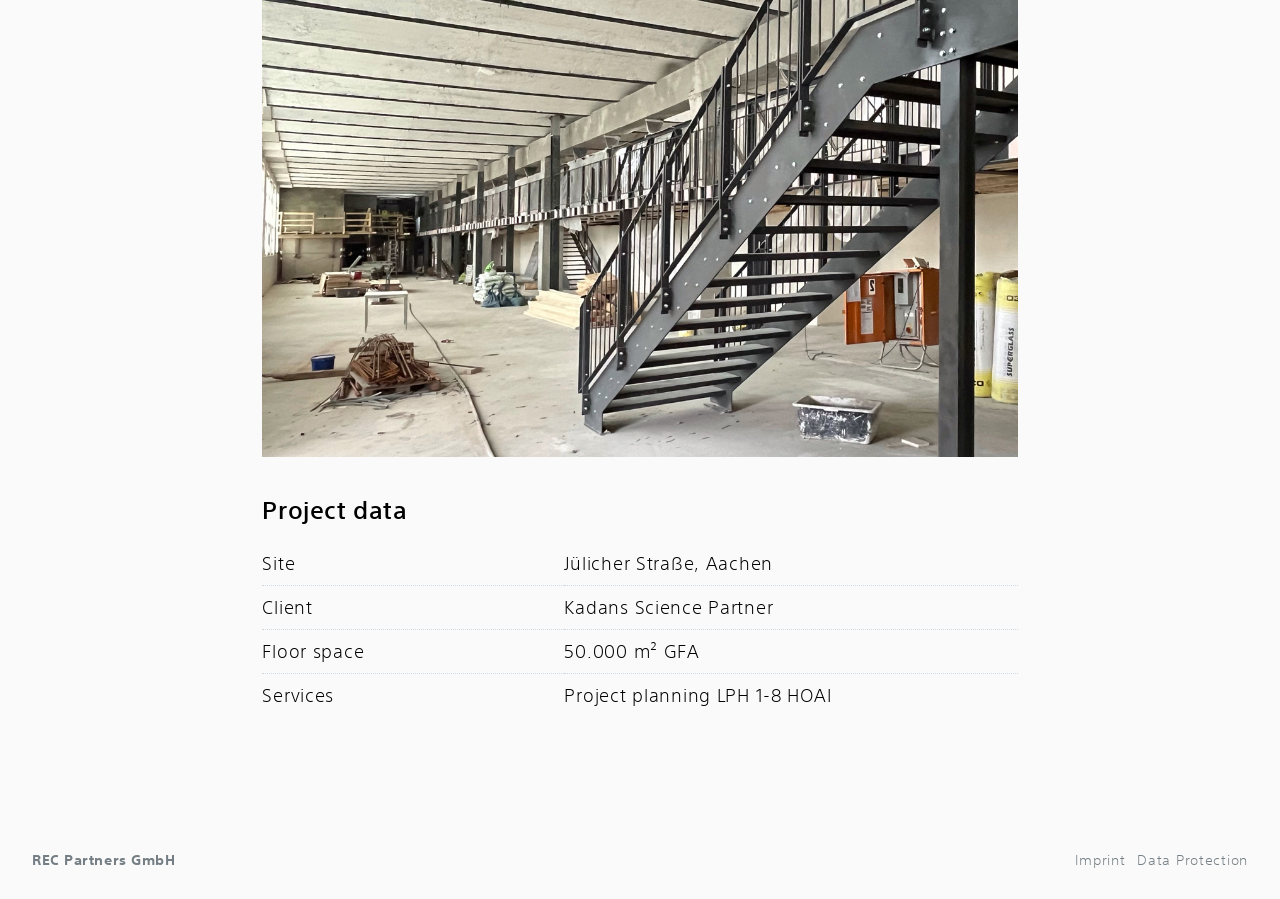What is the name of the company at the bottom of the page?
Based on the visual information, provide a detailed and comprehensive answer.

I found the answer by looking at the content information section at the bottom of the page, where the company name 'REC Partners GmbH' is listed.